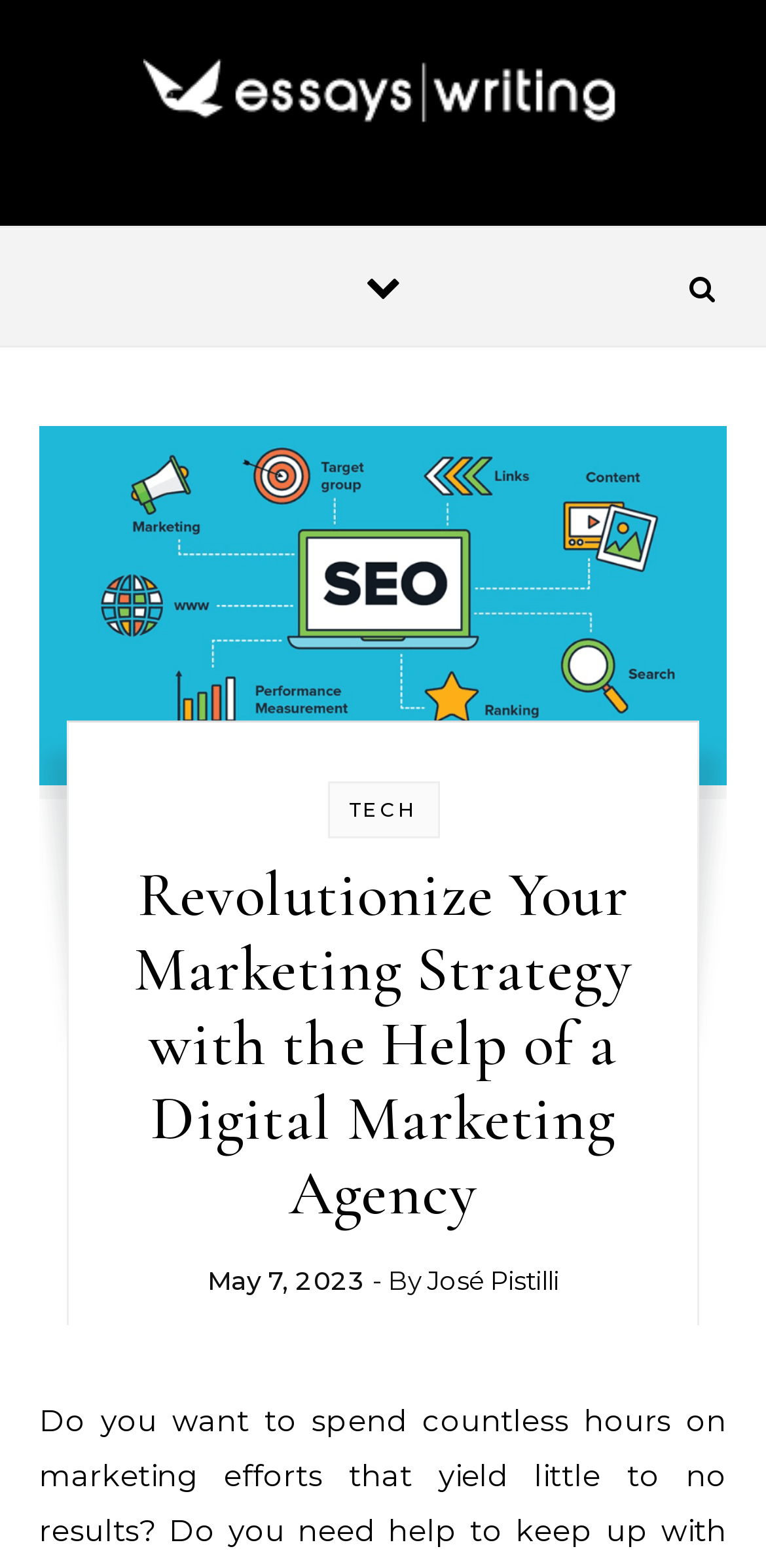Please identify the webpage's heading and generate its text content.

Revolutionize Your Marketing Strategy with the Help of a Digital Marketing Agency